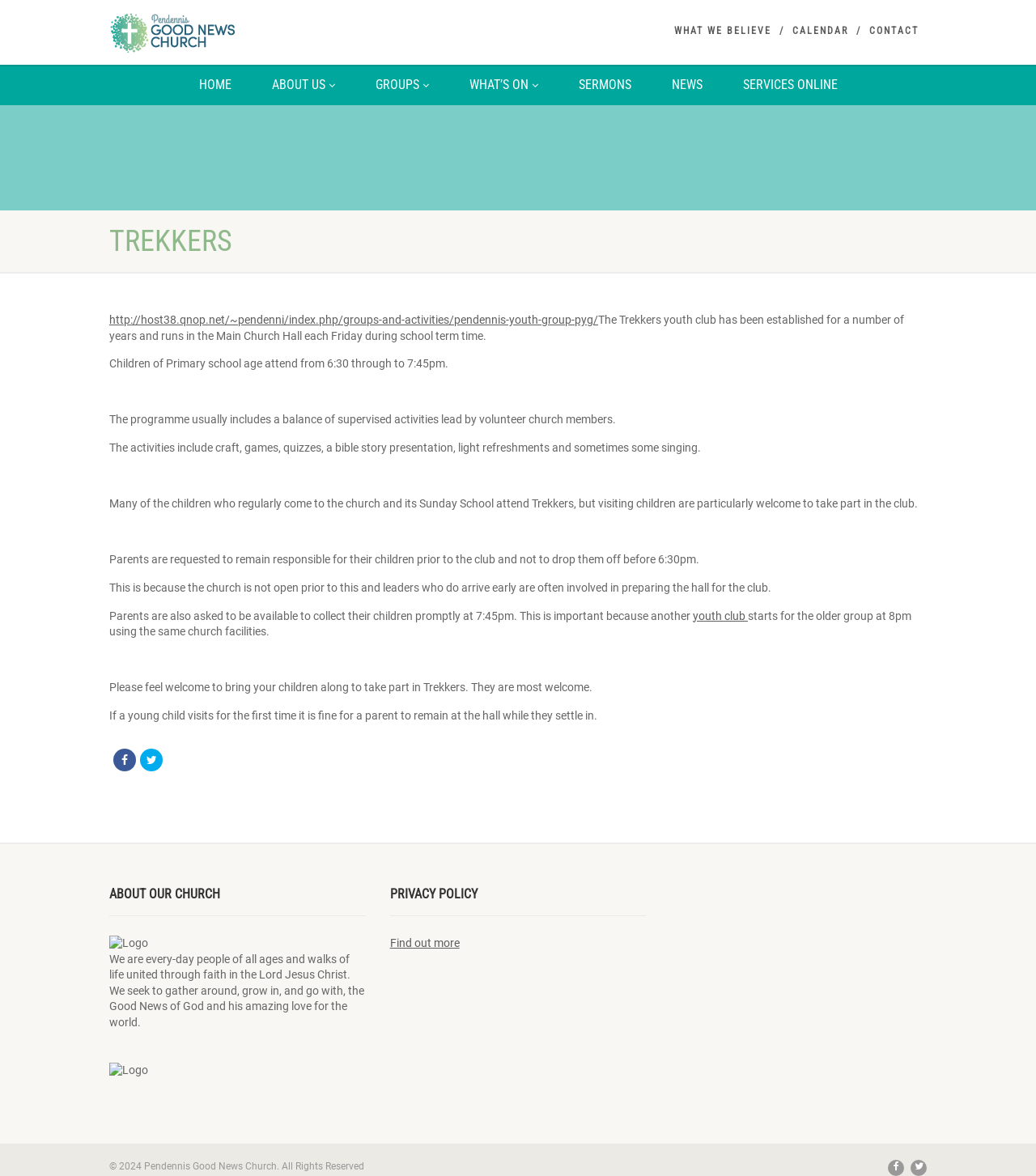Determine the coordinates of the bounding box for the clickable area needed to execute this instruction: "Click the 'NEWS' link".

[0.629, 0.055, 0.697, 0.089]